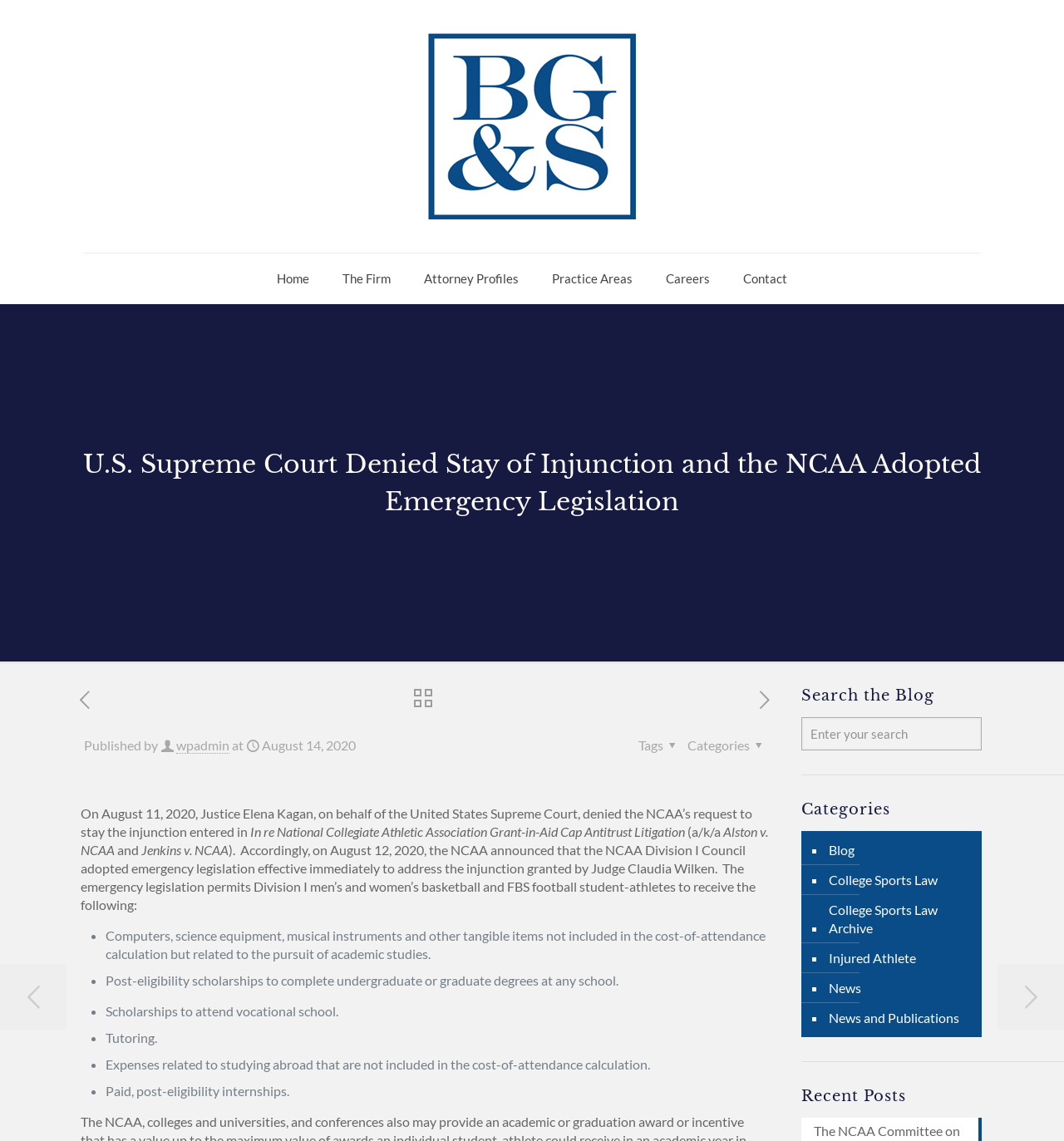Find the bounding box coordinates of the clickable element required to execute the following instruction: "Click the 'Contact' link". Provide the coordinates as four float numbers between 0 and 1, i.e., [left, top, right, bottom].

[0.683, 0.222, 0.755, 0.266]